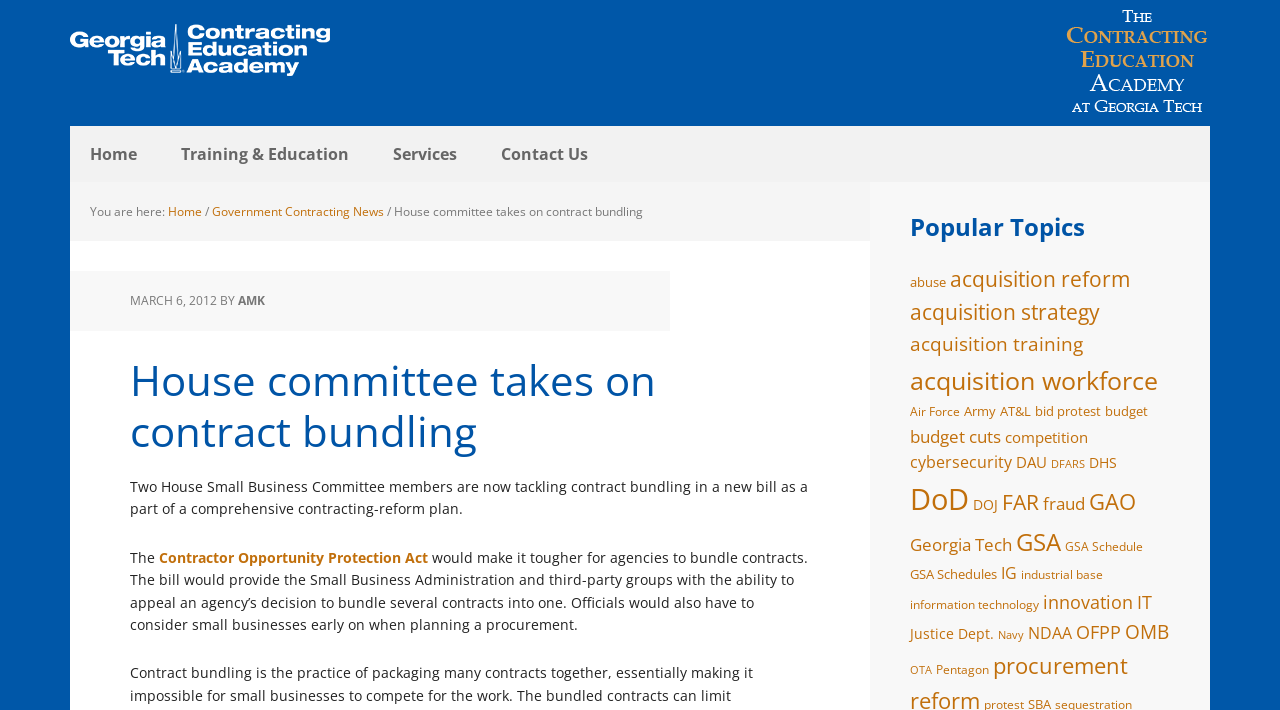Determine the bounding box coordinates for the element that should be clicked to follow this instruction: "Explore 'acquisition reform' topics". The coordinates should be given as four float numbers between 0 and 1, in the format [left, top, right, bottom].

[0.742, 0.372, 0.883, 0.413]